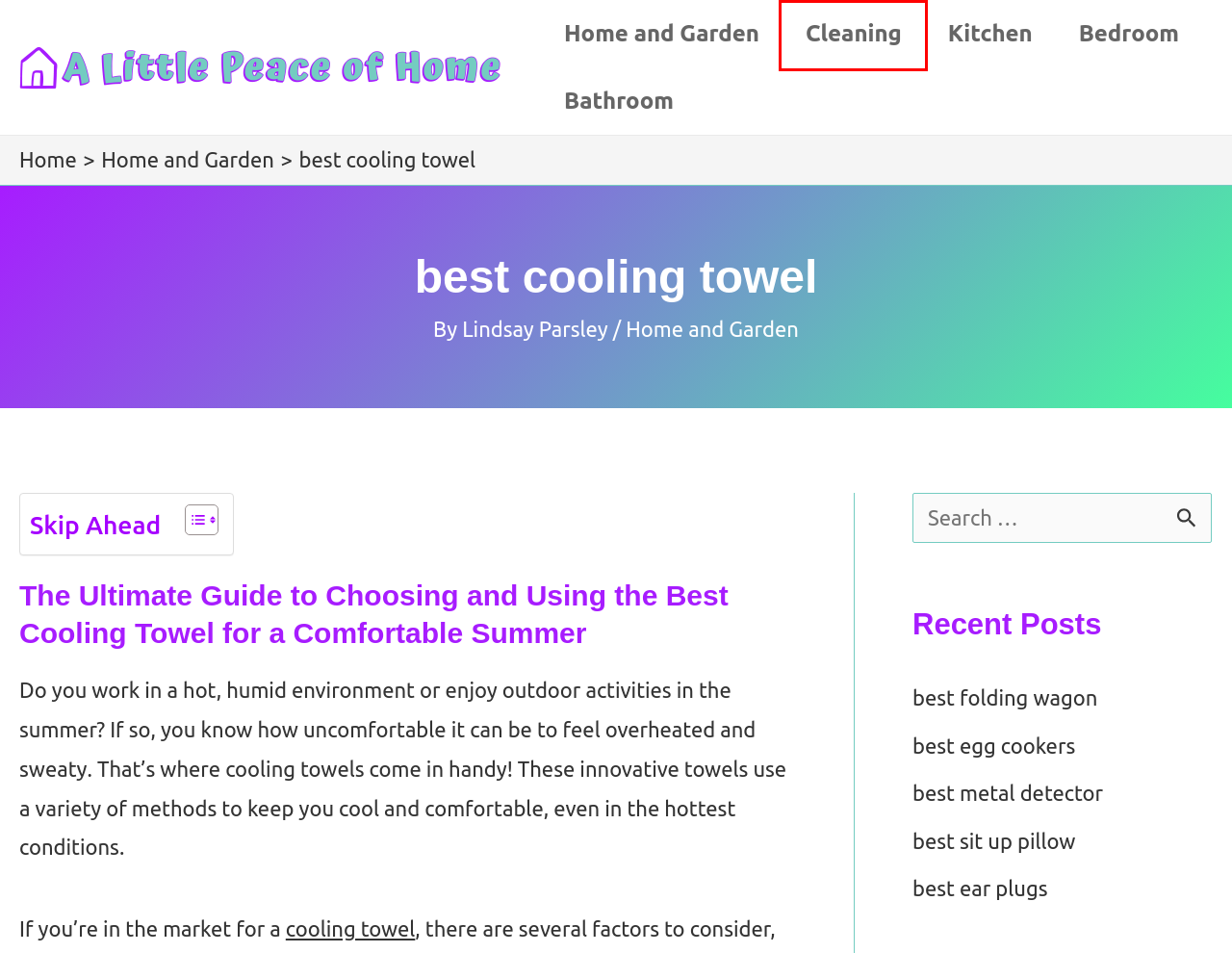You are presented with a screenshot of a webpage containing a red bounding box around an element. Determine which webpage description best describes the new webpage after clicking on the highlighted element. Here are the candidates:
A. best metal detector
B. best sit up pillow
C. A Little Peace of Home - Make Your House a Home
D. Bedroom Archives
E. Cleaning Archives
F. best egg cookers
G. best cooling towel wirecutter
H. Home and Garden Archives

E